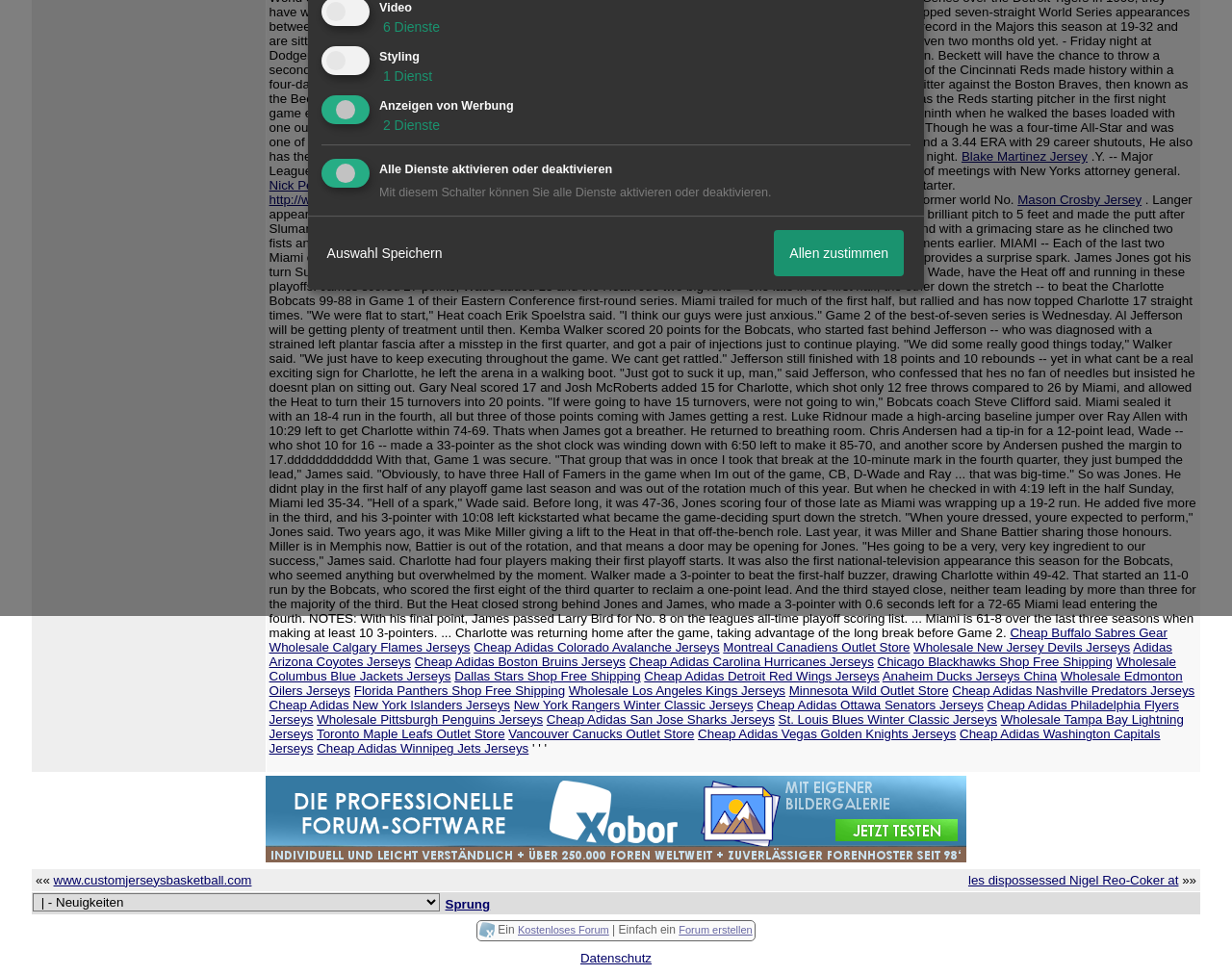From the webpage screenshot, identify the region described by Wholesale Columbus Blue Jackets Jerseys. Provide the bounding box coordinates as (top-left x, top-left y, bottom-right x, bottom-right y), with each value being a floating point number between 0 and 1.

[0.218, 0.672, 0.955, 0.701]